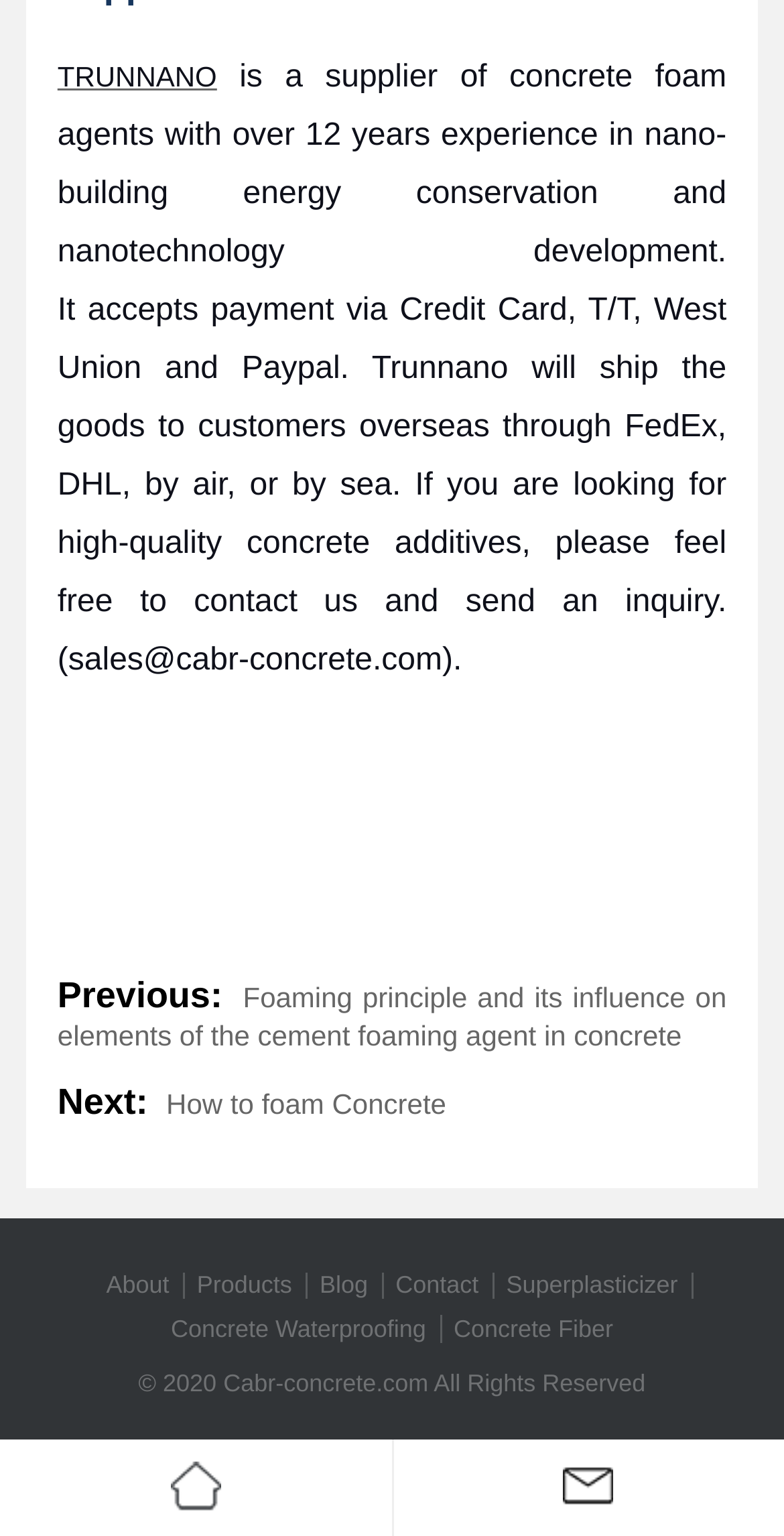Locate the UI element that matches the description How to foam Concrete in the webpage screenshot. Return the bounding box coordinates in the format (top-left x, top-left y, bottom-right x, bottom-right y), with values ranging from 0 to 1.

[0.212, 0.709, 0.569, 0.729]